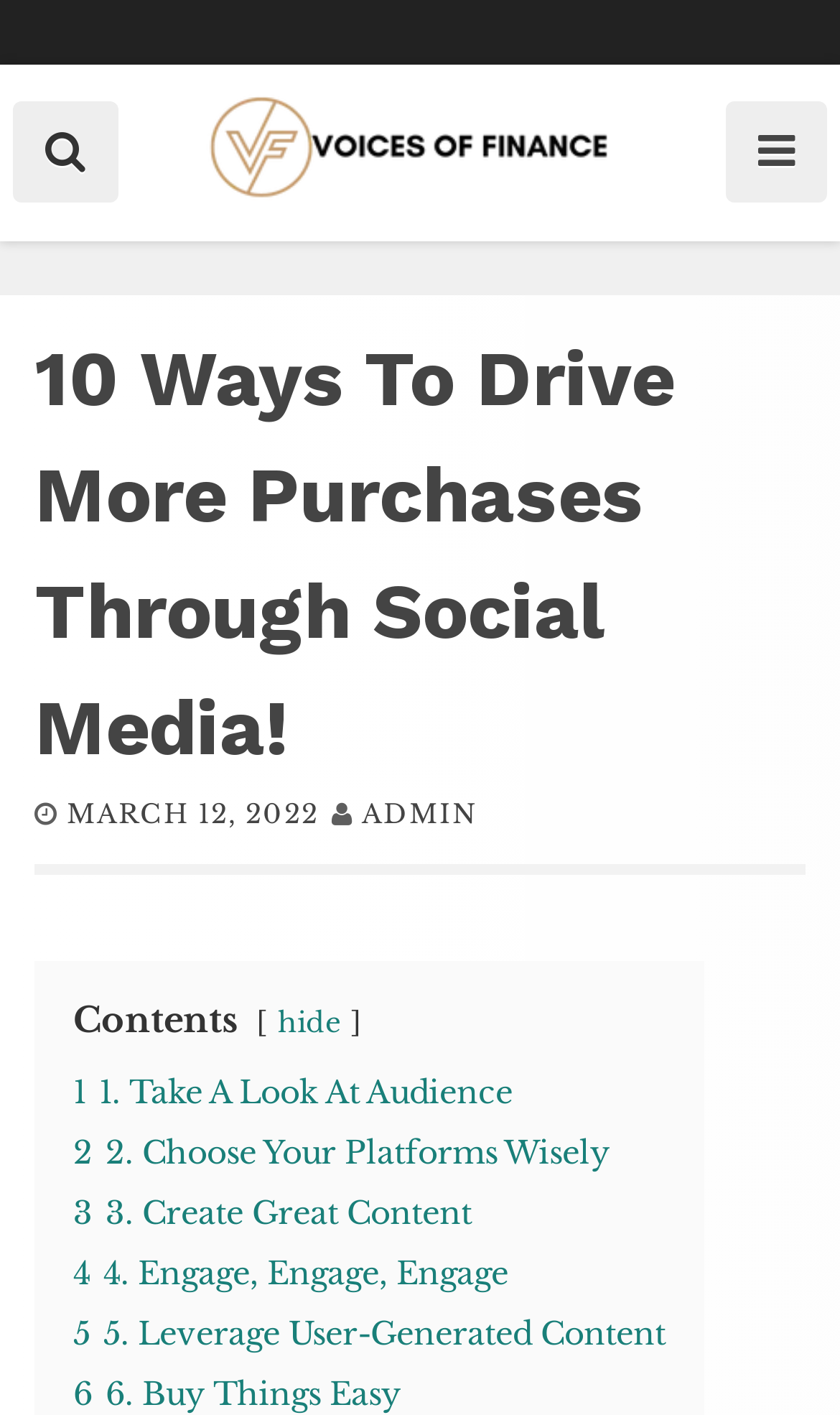Pinpoint the bounding box coordinates of the area that must be clicked to complete this instruction: "Click the hide link".

[0.331, 0.712, 0.405, 0.735]